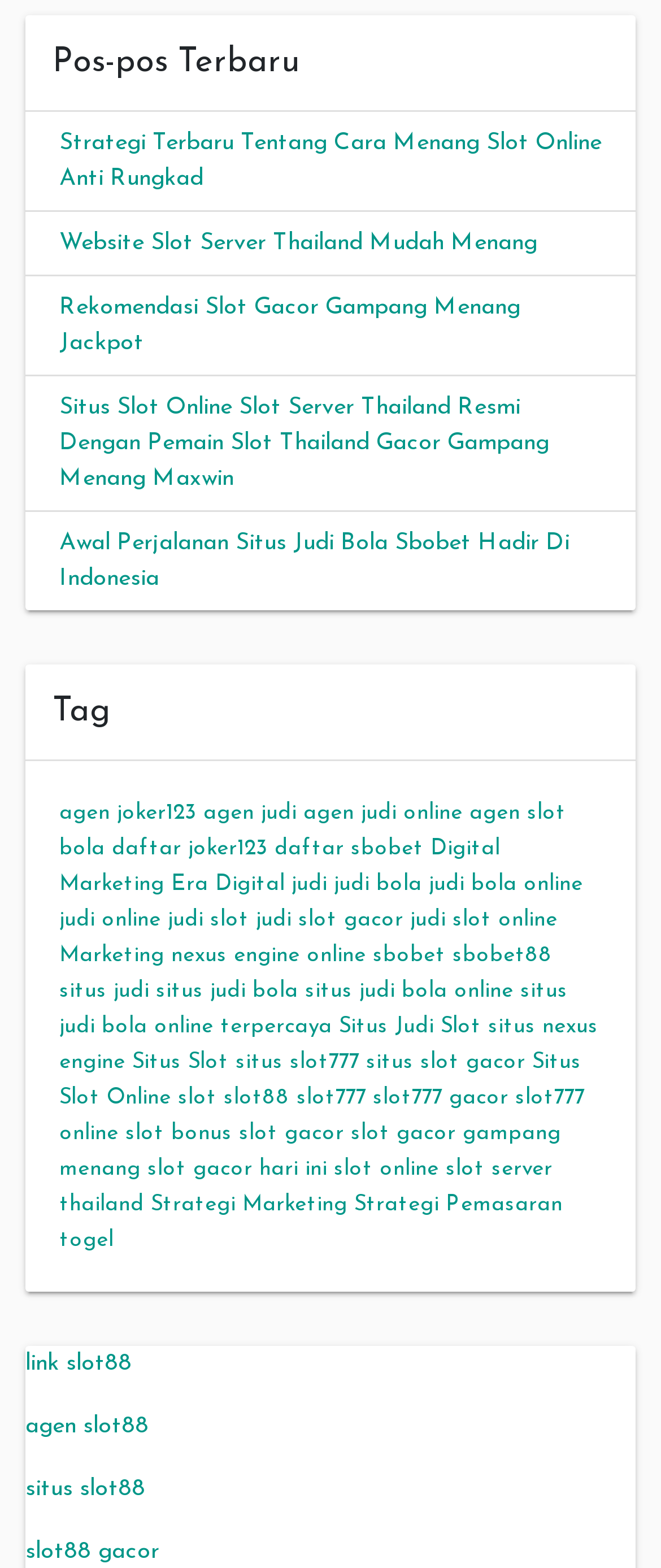How many links are there under the 'Tag' heading?
Look at the screenshot and respond with a single word or phrase.

24